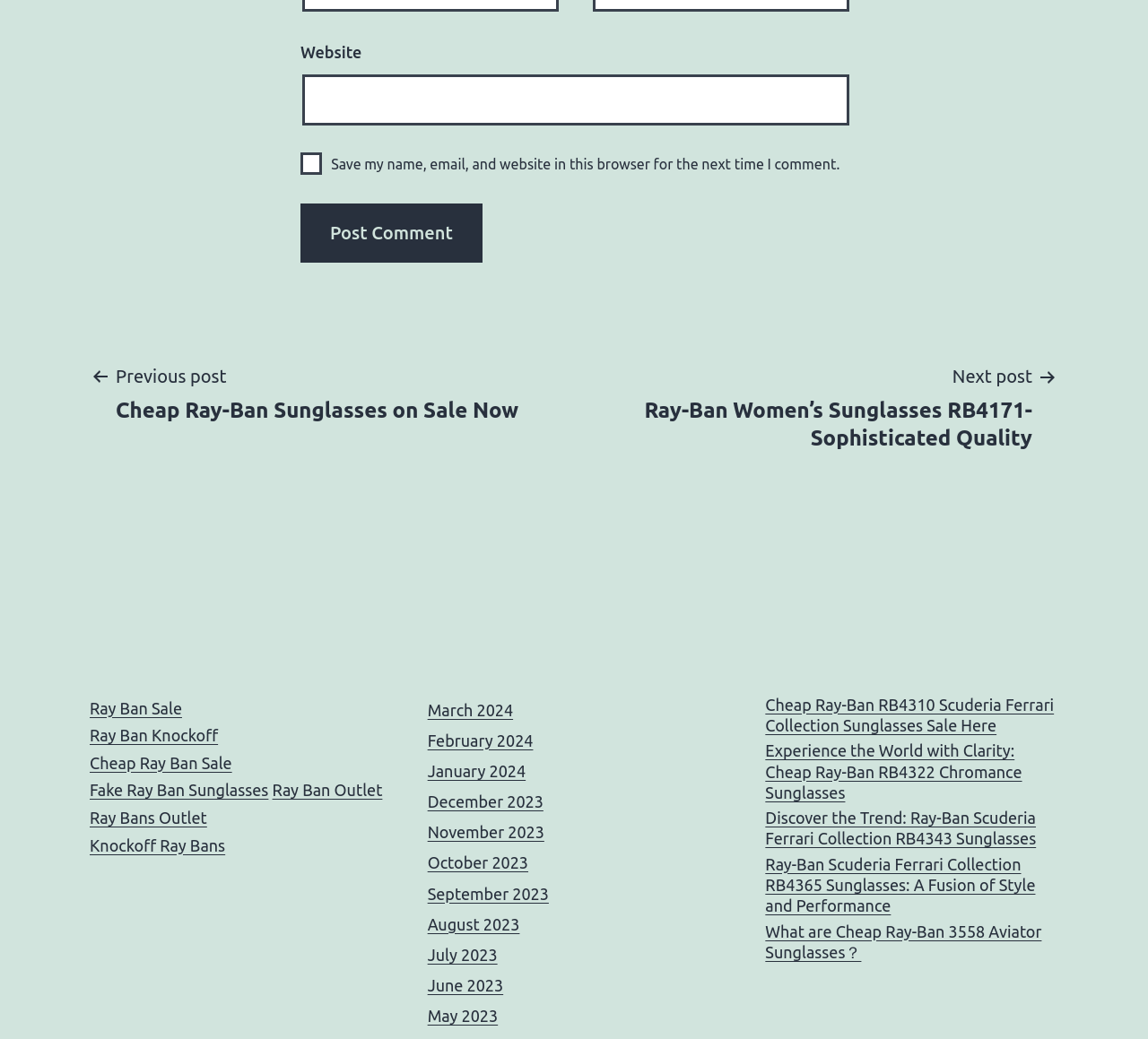Given the following UI element description: "July 2023", find the bounding box coordinates in the webpage screenshot.

[0.372, 0.91, 0.433, 0.928]